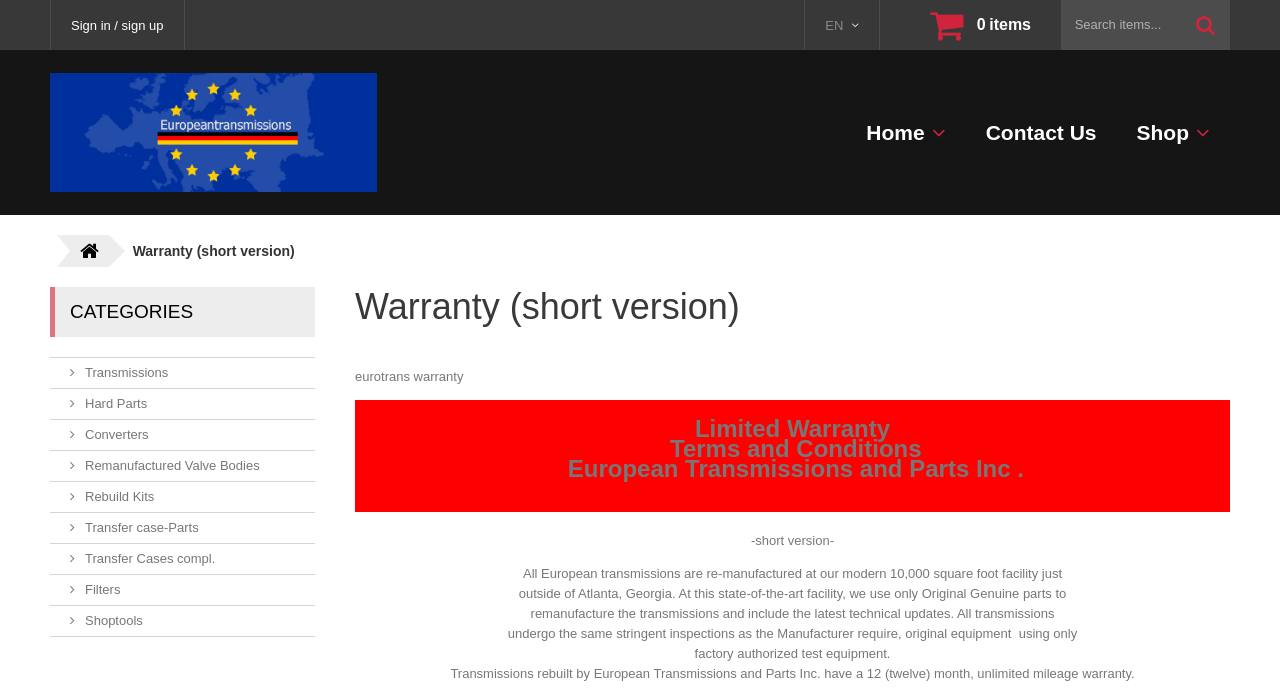Pinpoint the bounding box coordinates of the area that must be clicked to complete this instruction: "View CATEGORIES".

[0.039, 0.416, 0.246, 0.488]